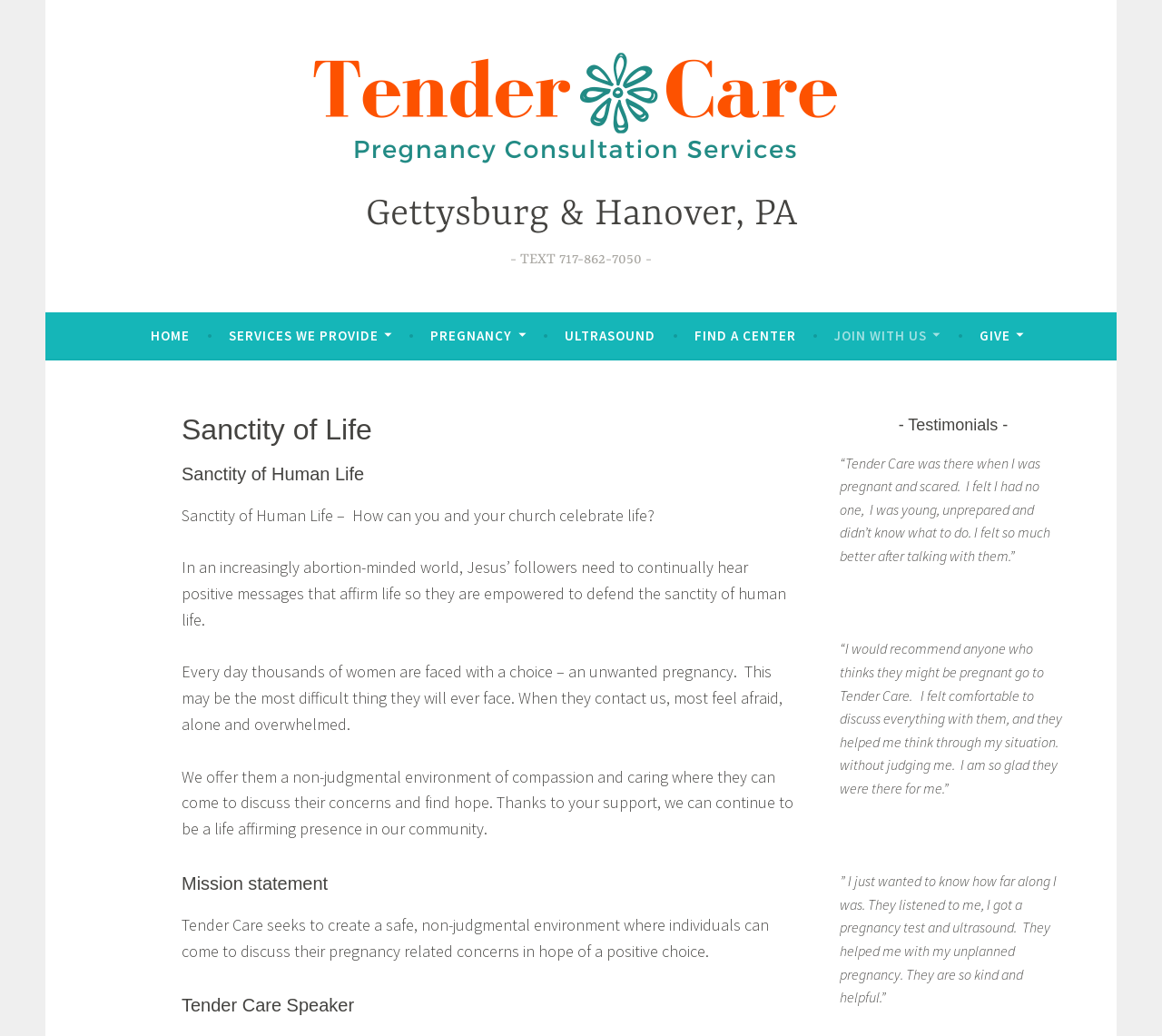What is the name of the organization? Analyze the screenshot and reply with just one word or a short phrase.

Sanctity of Life